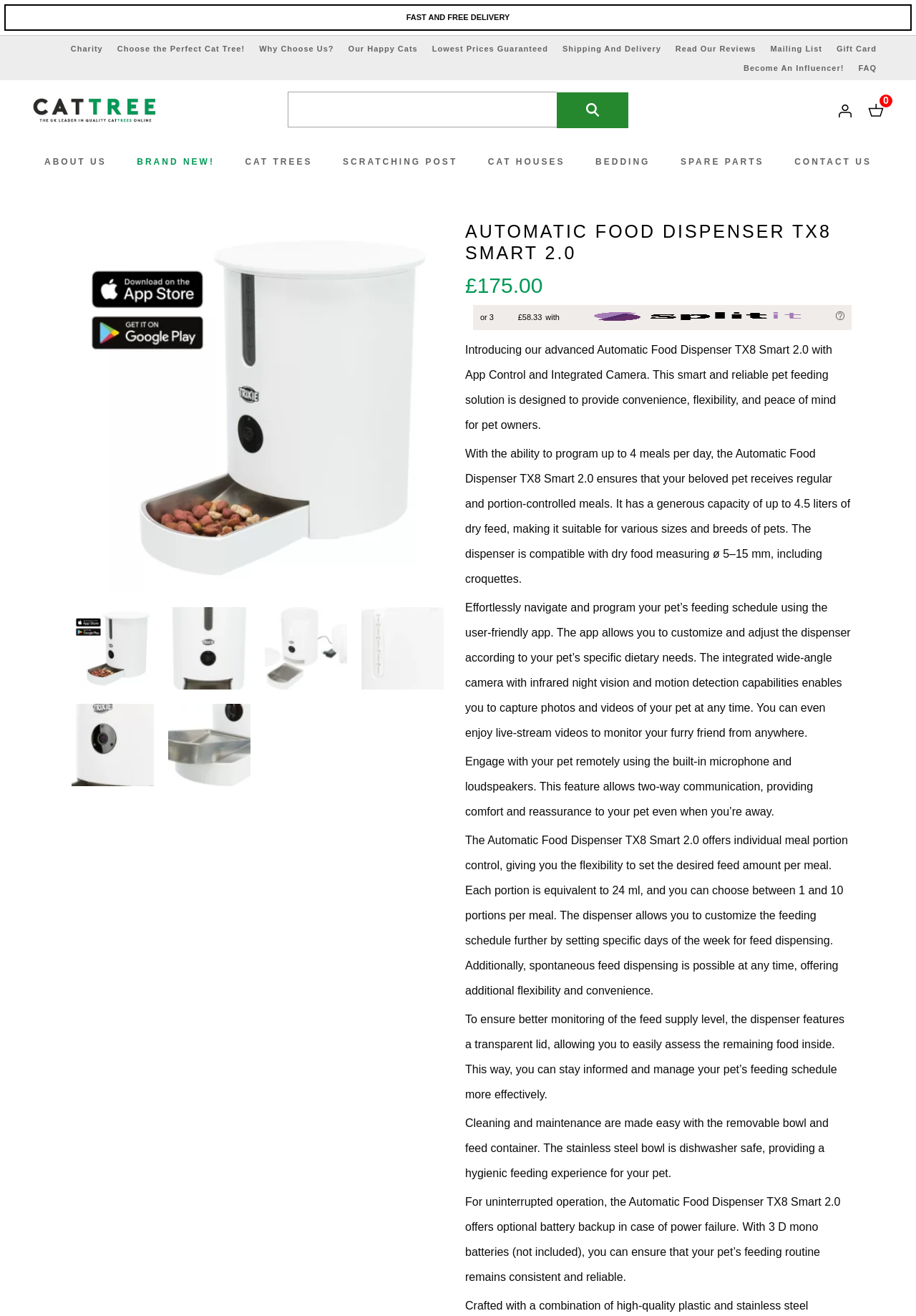Refer to the screenshot and give an in-depth answer to this question: What is the alternative payment method offered?

I found the alternative payment method offered by looking at the static text elements that display the payment information, specifically the element with the text 'or 3 interest-free payments of' and the link with the text 'SPLITIT' which suggests that SPLITIT is an alternative payment method.